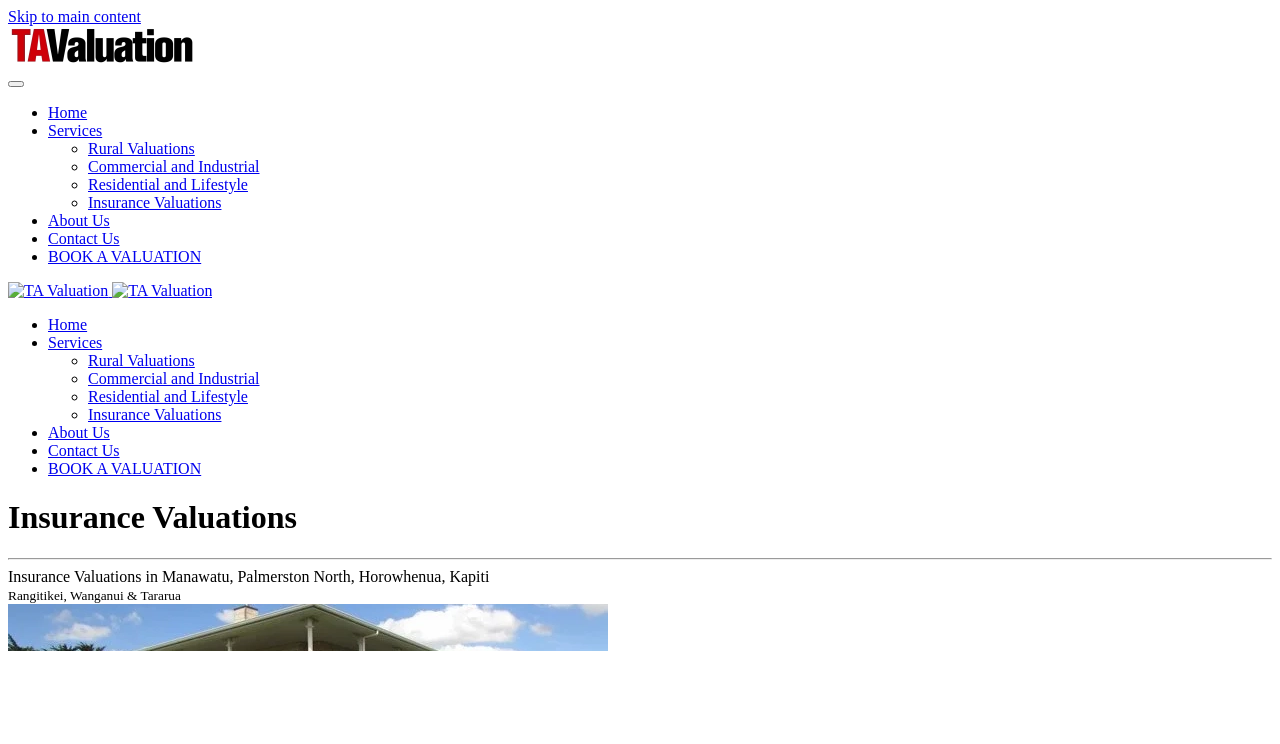Please find the bounding box for the following UI element description. Provide the coordinates in (top-left x, top-left y, bottom-right x, bottom-right y) format, with values between 0 and 1: Skip to main content

[0.006, 0.011, 0.11, 0.034]